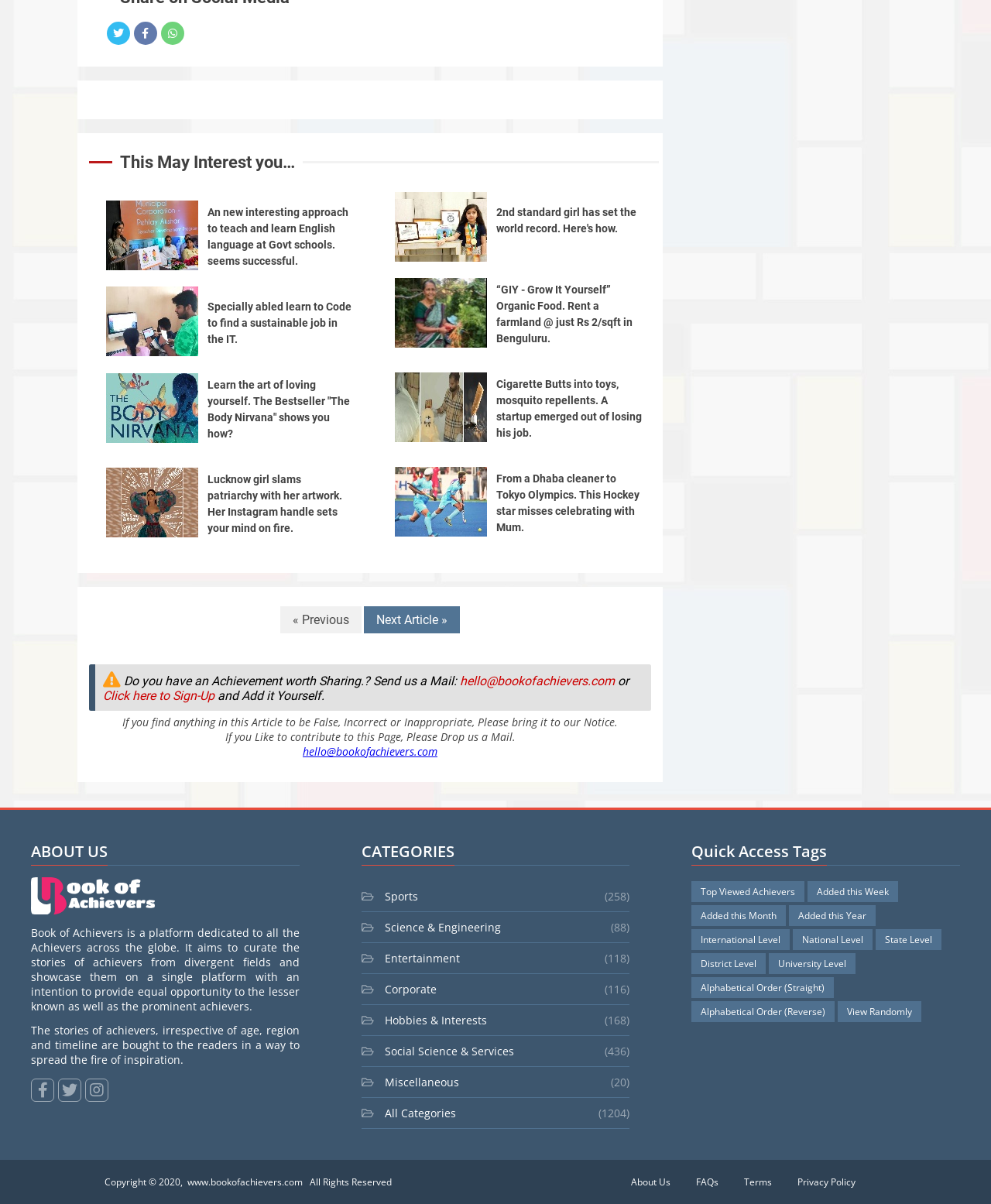Could you determine the bounding box coordinates of the clickable element to complete the instruction: "View the 'ABOUT US' page"? Provide the coordinates as four float numbers between 0 and 1, i.e., [left, top, right, bottom].

[0.031, 0.698, 0.302, 0.719]